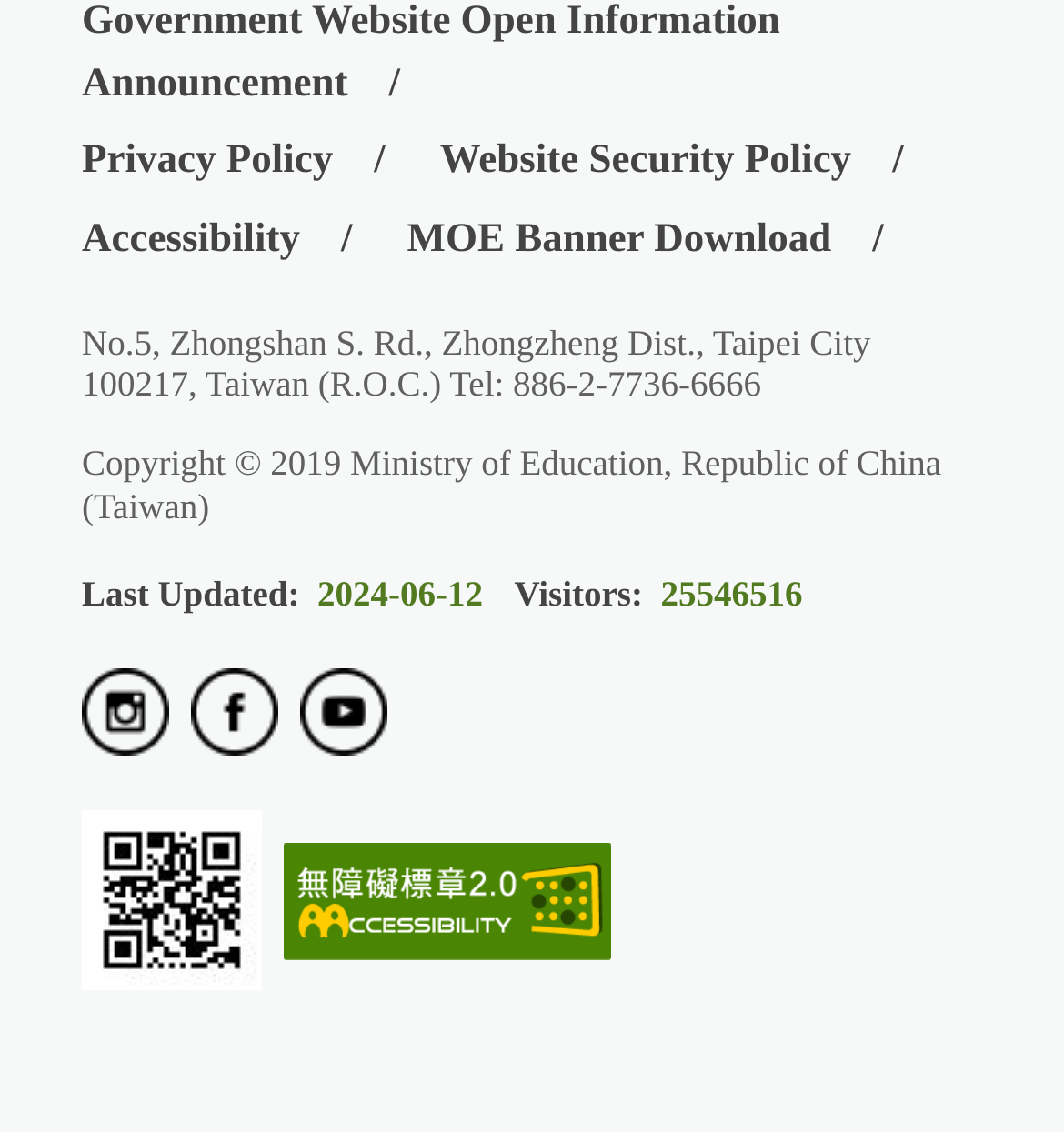Determine the bounding box coordinates for the HTML element mentioned in the following description: "Privacy Policy". The coordinates should be a list of four floats ranging from 0 to 1, represented as [left, top, right, bottom].

[0.077, 0.117, 0.401, 0.173]